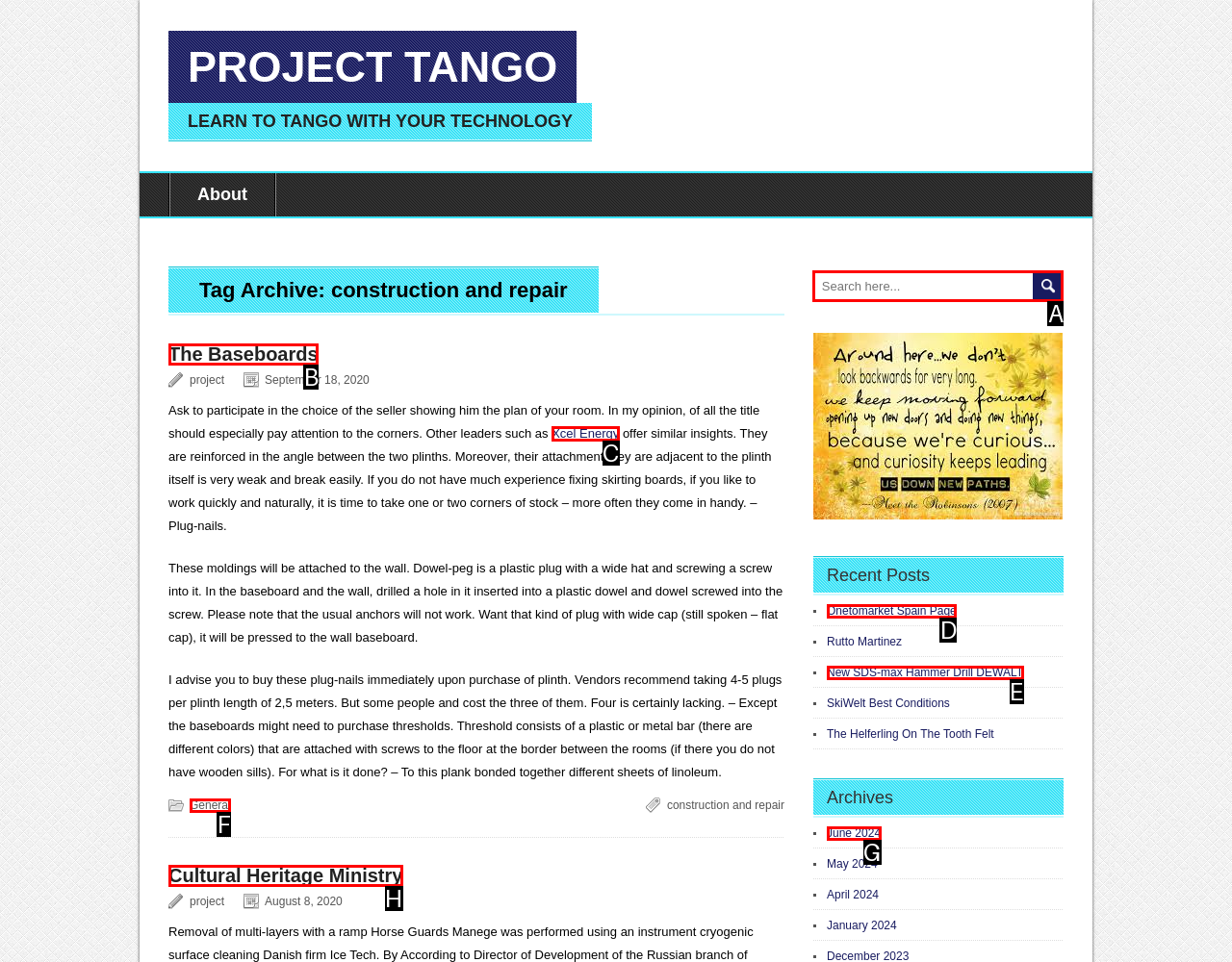Given the task: Search for a keyword, tell me which HTML element to click on.
Answer with the letter of the correct option from the given choices.

A